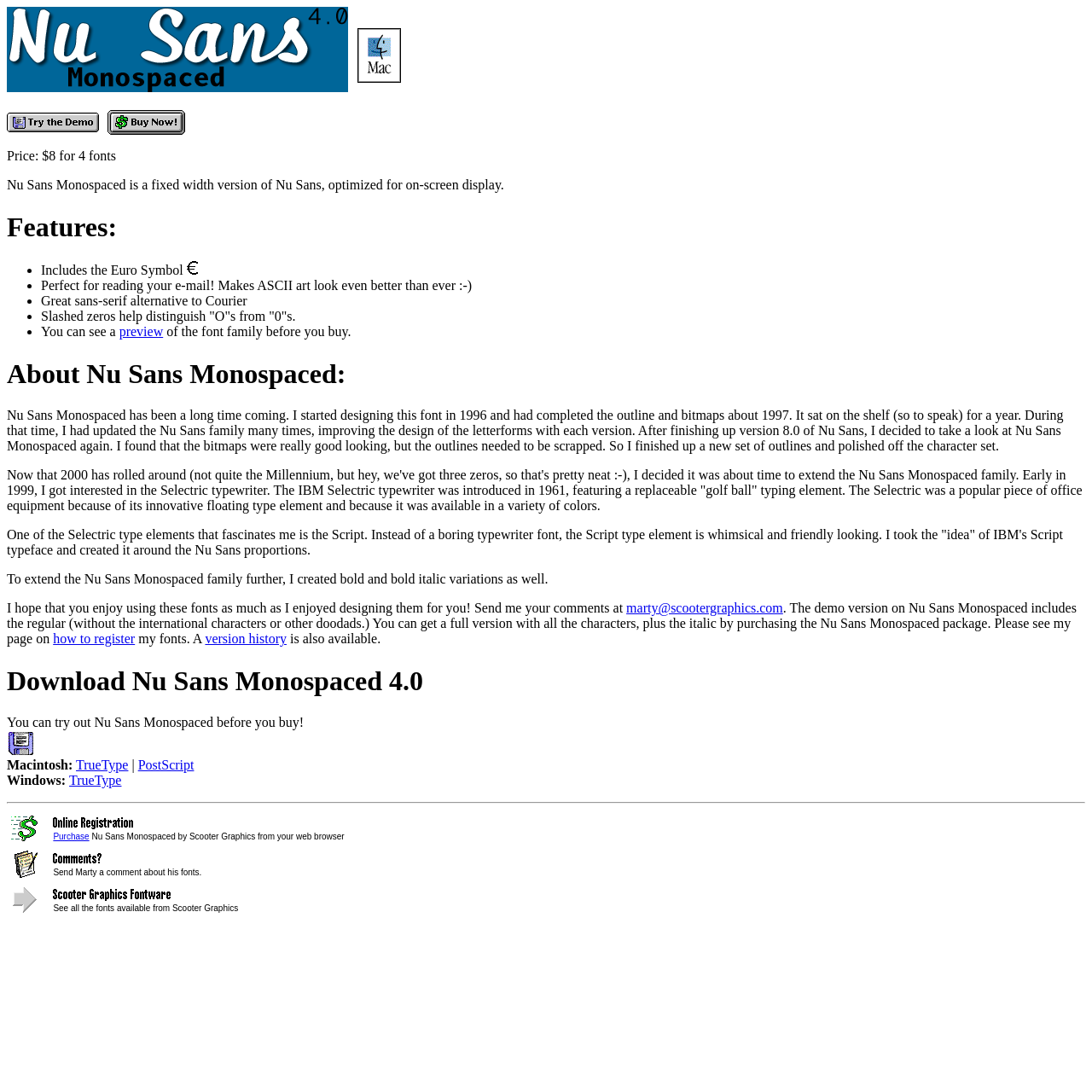From the given element description: "version history", find the bounding box for the UI element. Provide the coordinates as four float numbers between 0 and 1, in the order [left, top, right, bottom].

[0.188, 0.578, 0.262, 0.592]